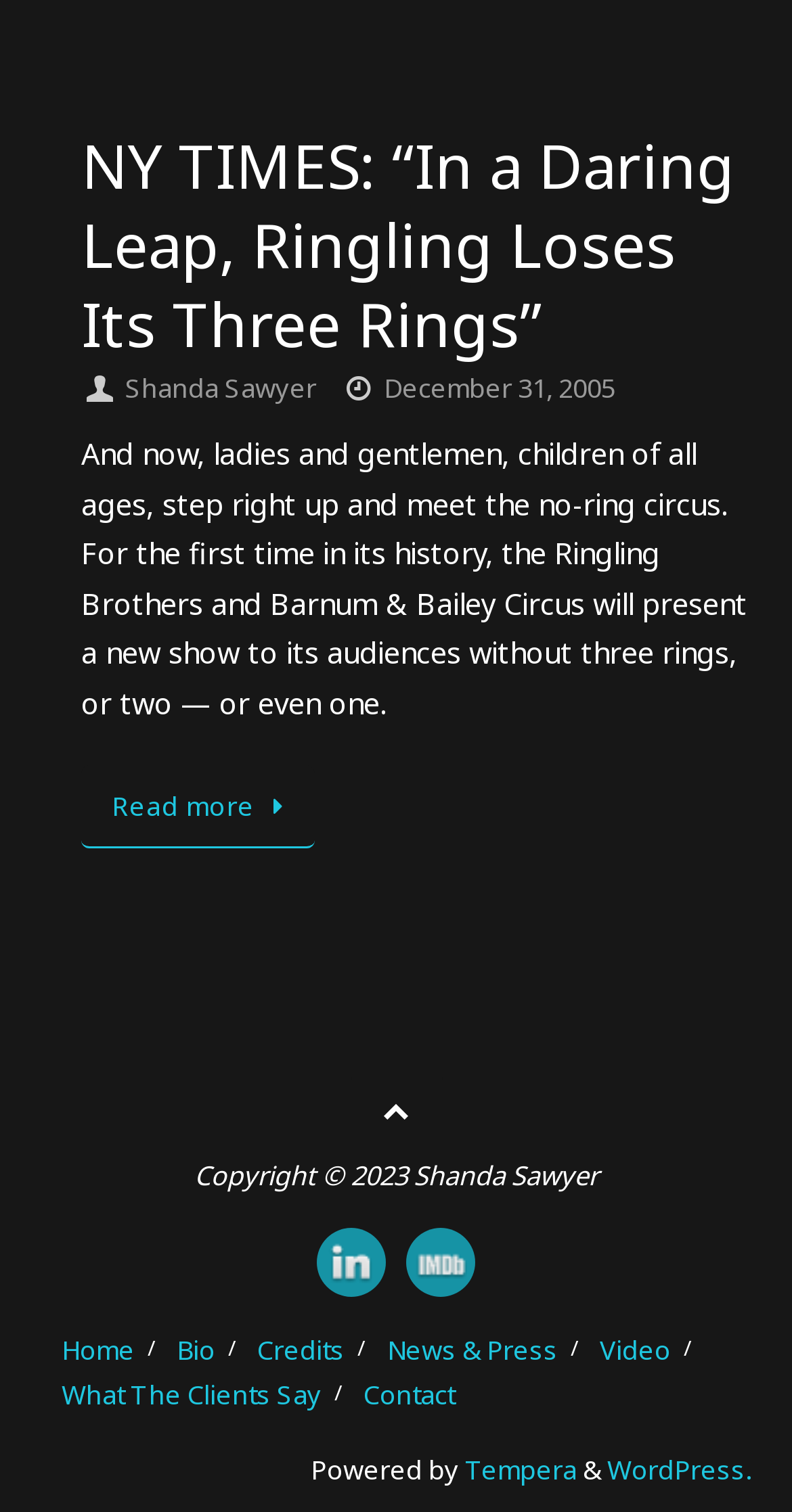Who is the author of the article?
By examining the image, provide a one-word or phrase answer.

Shanda Sawyer